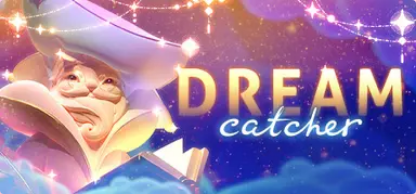Please answer the following question using a single word or phrase: 
What type of gameplay does the image suggest?

Narrative-driven